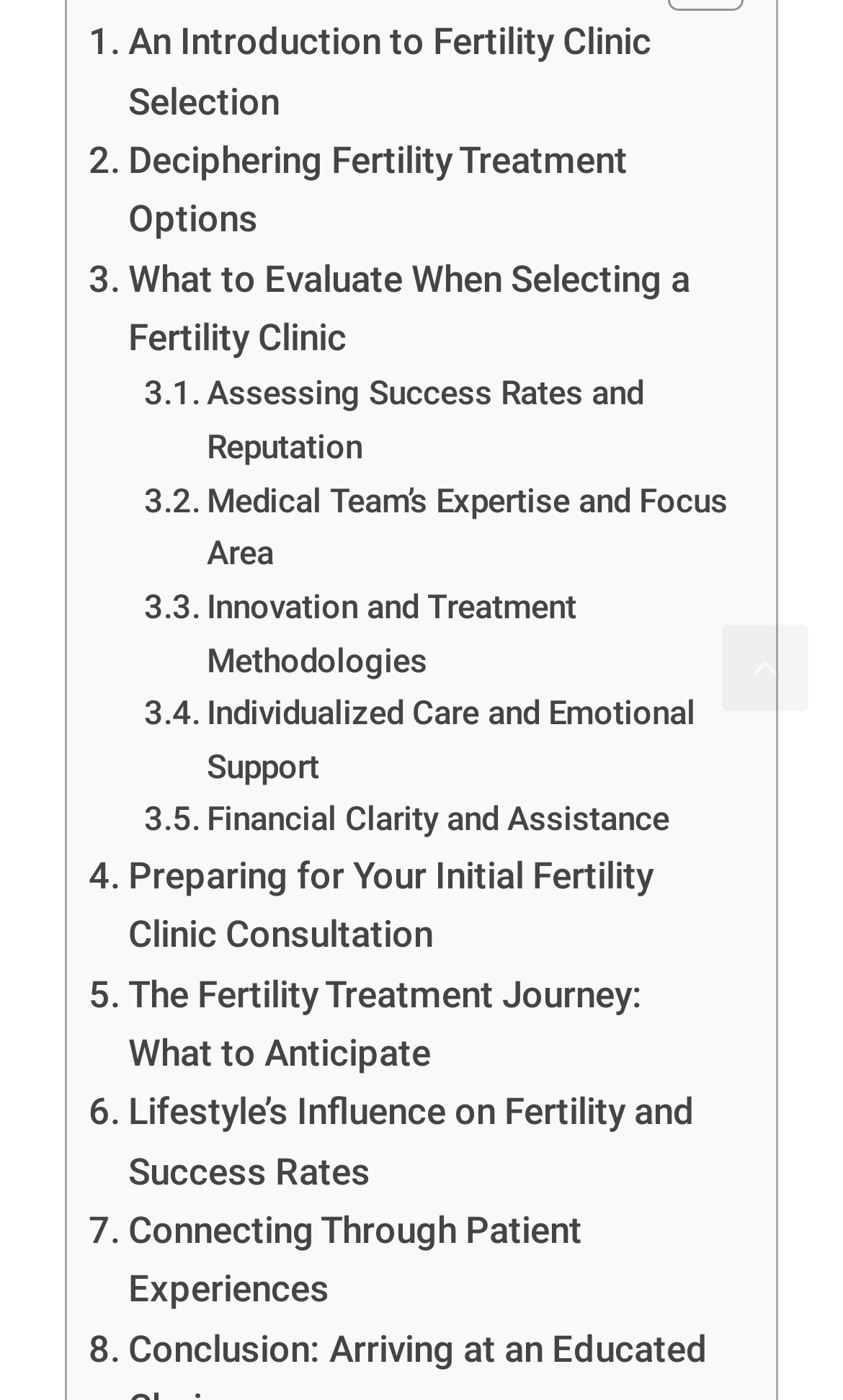Locate the bounding box coordinates of the segment that needs to be clicked to meet this instruction: "Learn about deciphering fertility treatment options".

[0.105, 0.094, 0.869, 0.179]